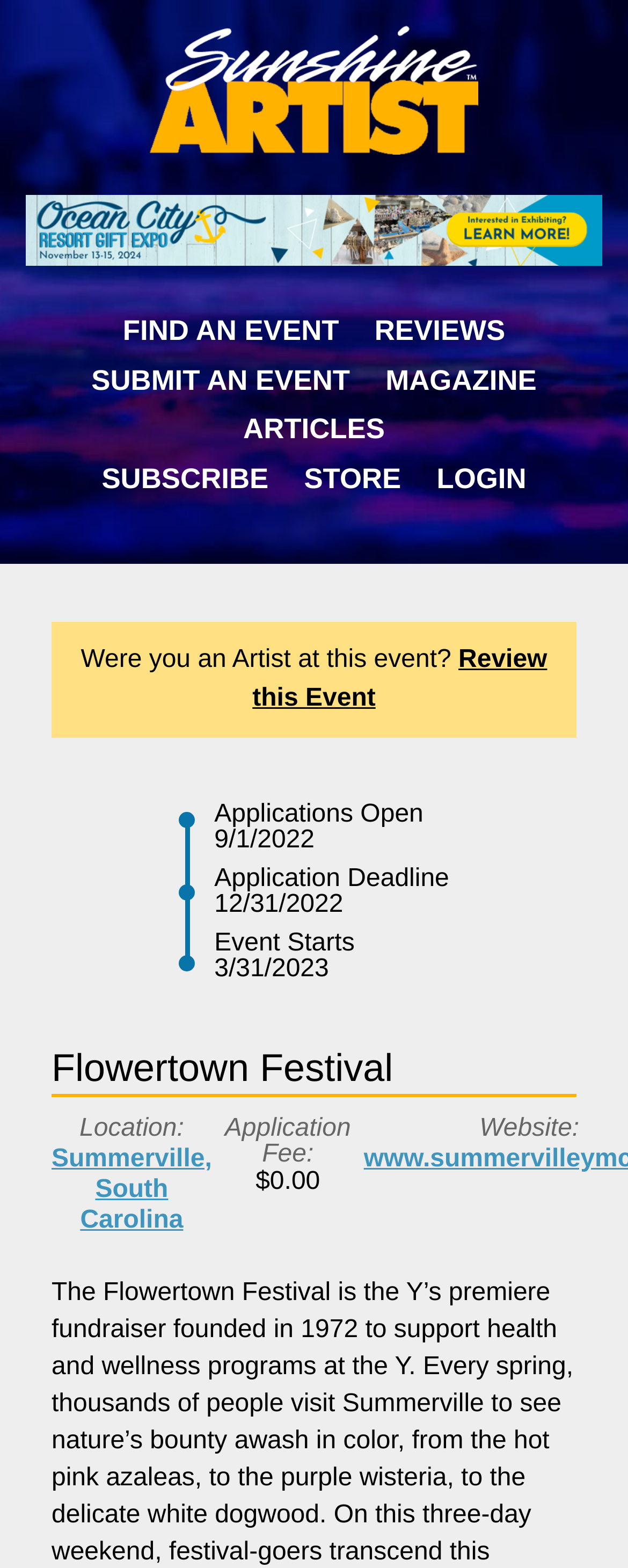What is the application fee for the festival?
Refer to the image and provide a thorough answer to the question.

The question asks for the application fee, which can be found in the static text element with the text '$0.00'.